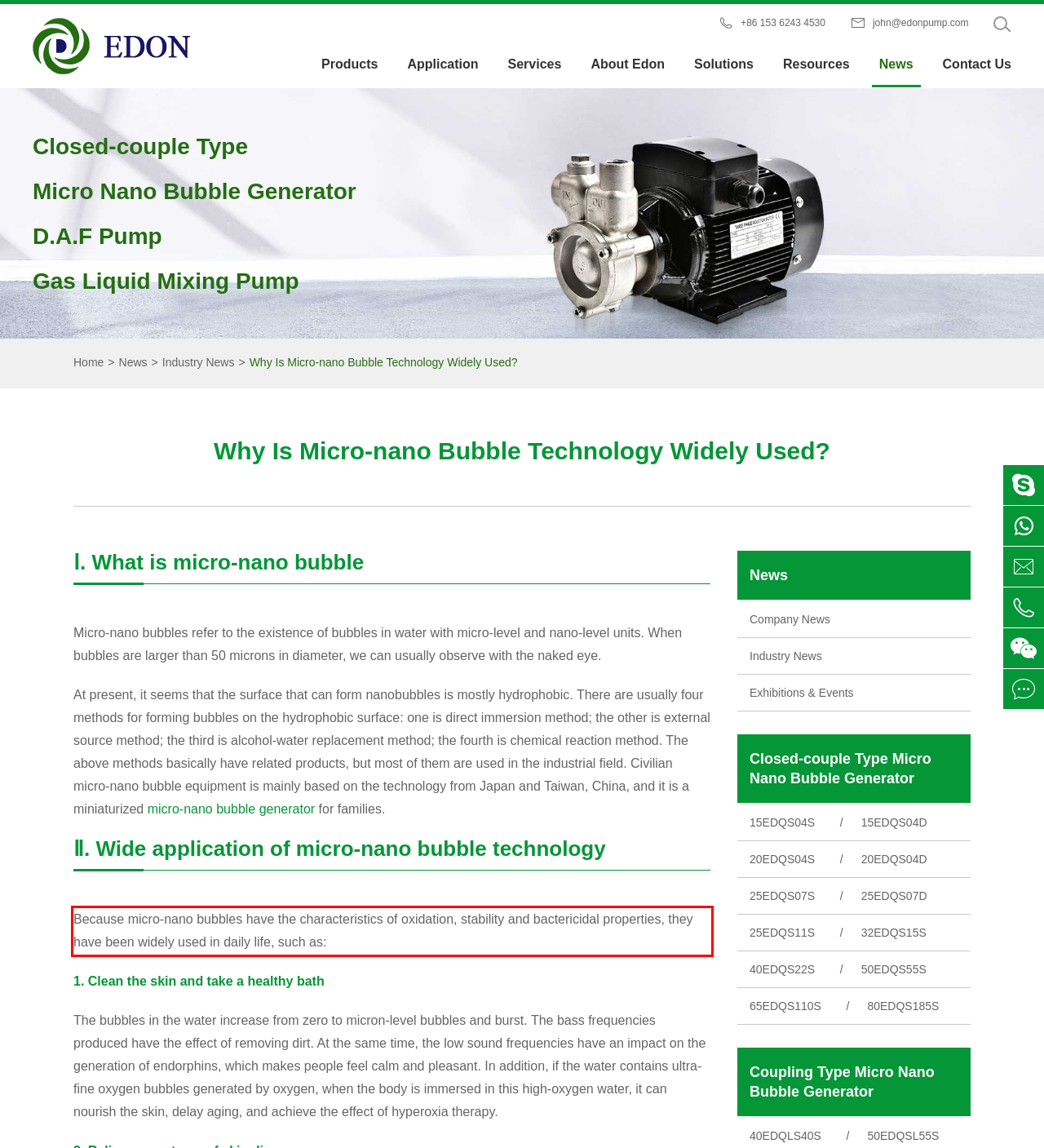Please perform OCR on the text content within the red bounding box that is highlighted in the provided webpage screenshot.

Because micro-nano bubbles have the characteristics of oxidation, stability and bactericidal properties, they have been widely used in daily life, such as: